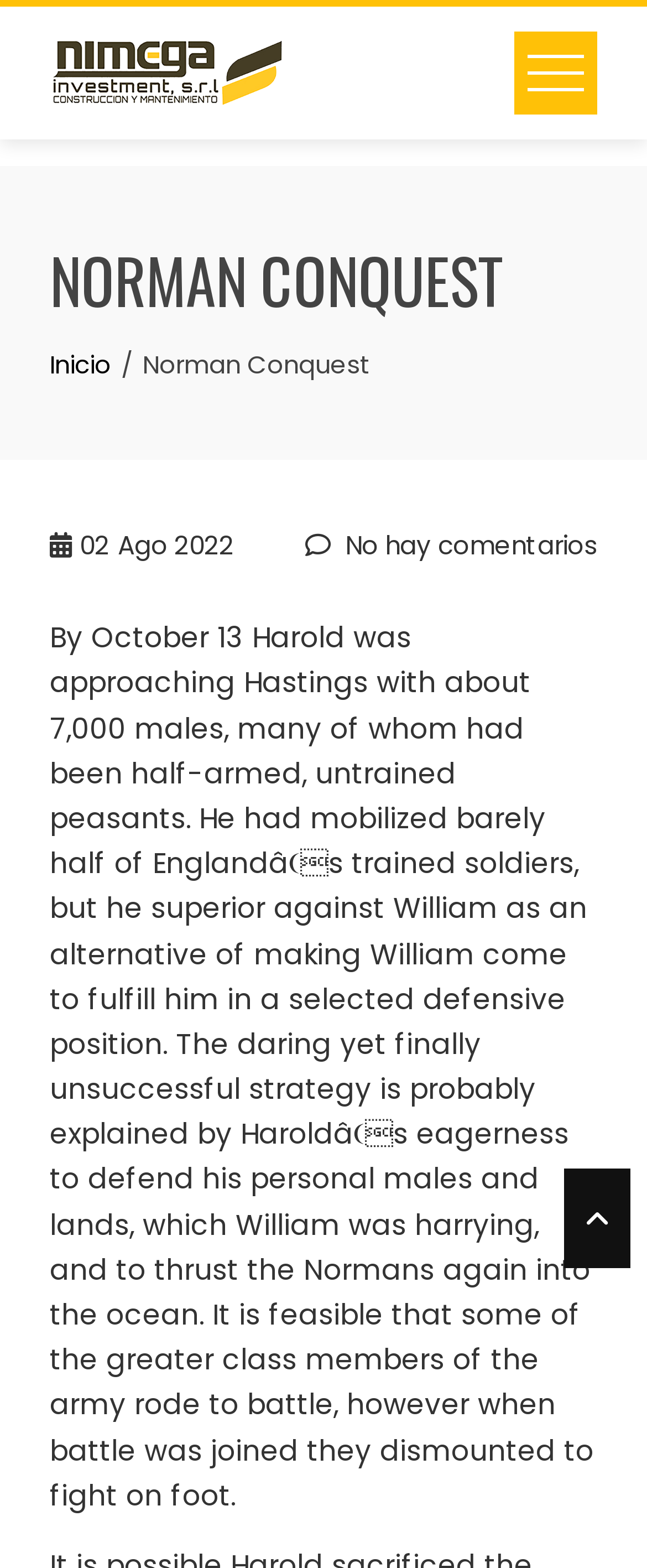Give an in-depth explanation of the webpage layout and content.

The webpage is about the Norman Conquest, with a focus on Nimega Investment. At the top left, there is a link to Nimega Investment, accompanied by an image with the same name. Below this, there is a large heading that reads "NORMAN CONQUEST" in bold font, spanning almost the entire width of the page.

To the right of the heading, there is a navigation menu labeled "Migas de pan", which contains a link to "Inicio" and a static text element displaying "Norman Conquest". Below this menu, there is a section with a static text element showing the date "02 Ago 2022" and a link that reads "No hay comentarios".

The main content of the page is a lengthy paragraph of text that describes the events leading up to the Battle of Hastings. The text is positioned below the navigation menu and spans almost the entire width of the page. It discusses Harold's strategy and the composition of his army, as well as his motivations for engaging in battle with William.

There is also a second link at the top right of the page, but it does not have any accompanying text or description. Overall, the webpage appears to be a historical article or blog post about the Norman Conquest, with a focus on the events surrounding the Battle of Hastings.